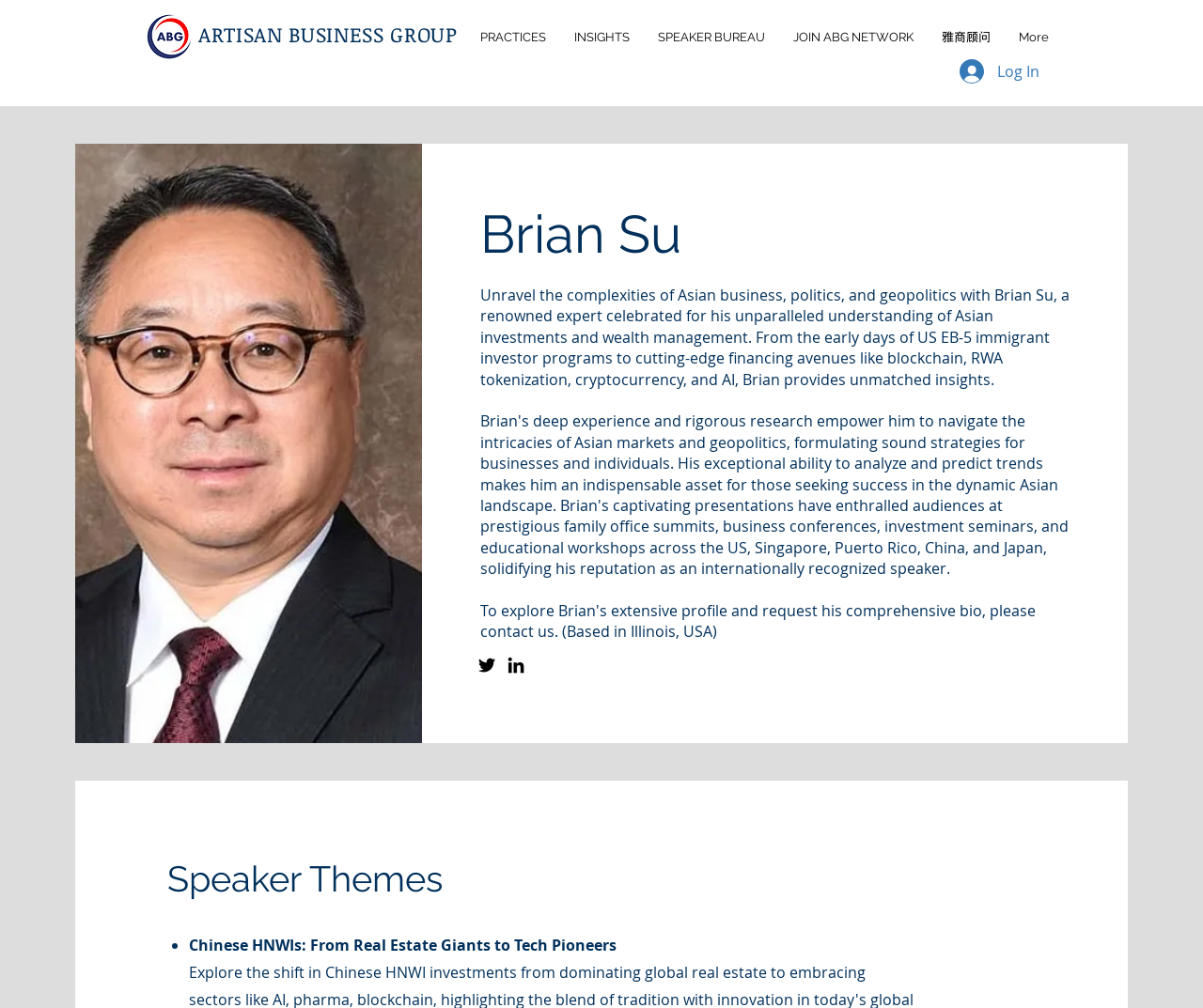For the following element description, predict the bounding box coordinates in the format (top-left x, top-left y, bottom-right x, bottom-right y). All values should be floating point numbers between 0 and 1. Description: SPEAKER BUREAU

[0.535, 0.023, 0.648, 0.051]